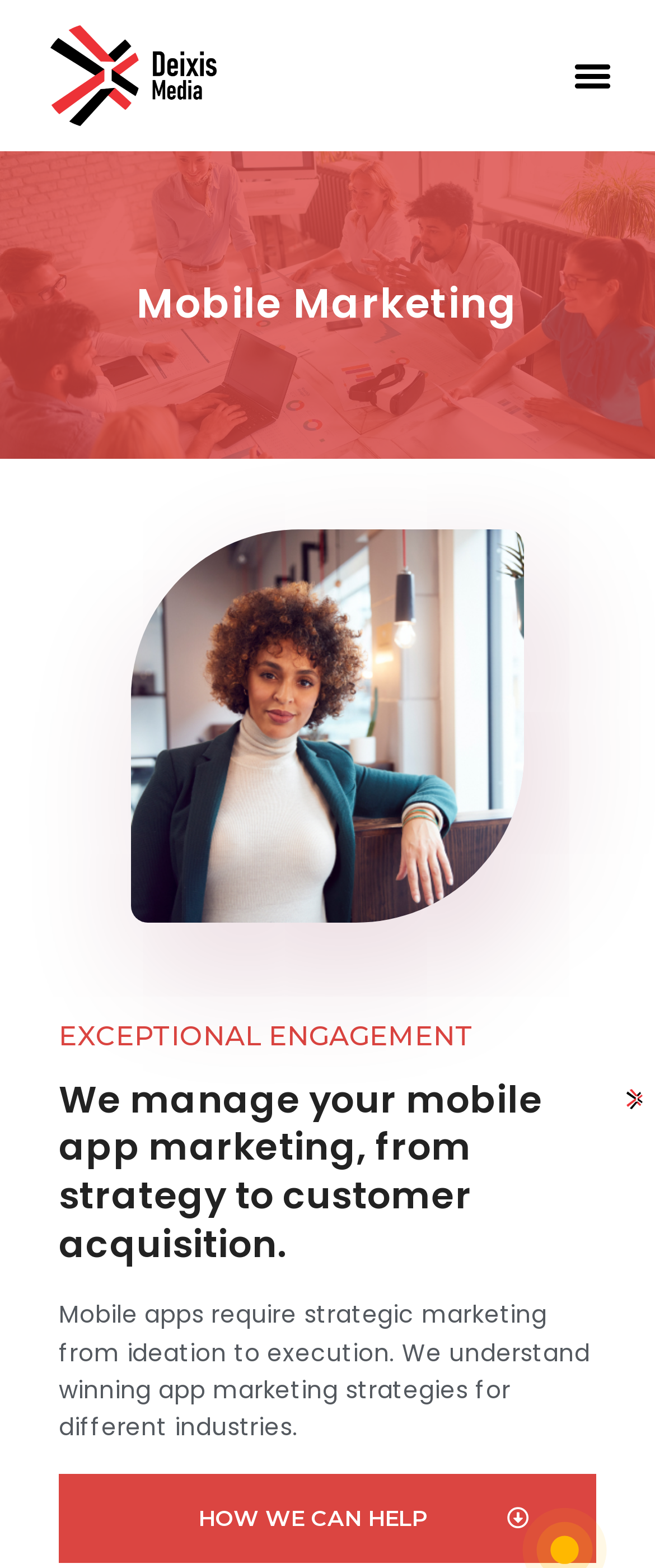Please provide the bounding box coordinate of the region that matches the element description: How we can help. Coordinates should be in the format (top-left x, top-left y, bottom-right x, bottom-right y) and all values should be between 0 and 1.

[0.09, 0.94, 0.91, 0.996]